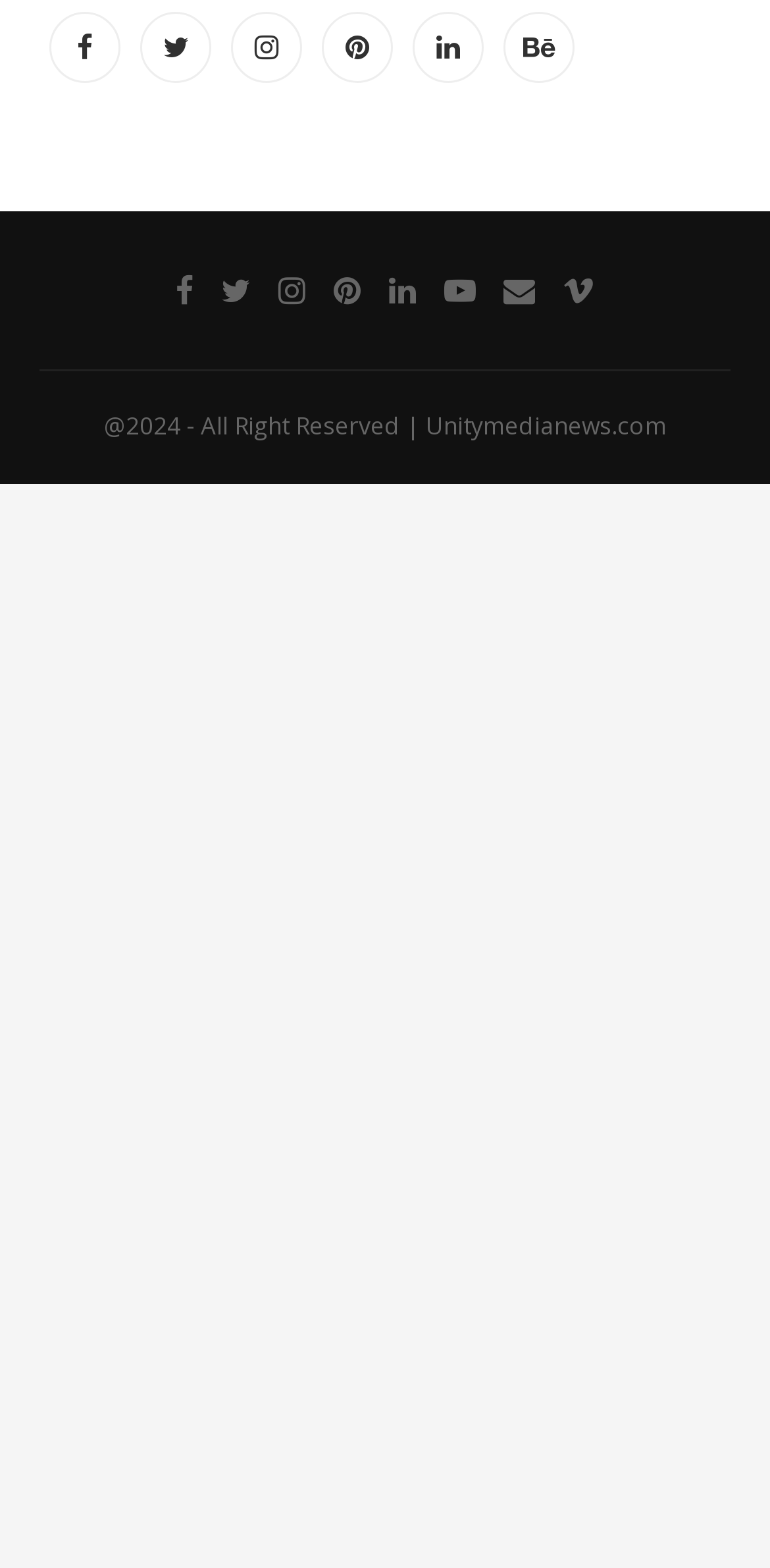Find the bounding box coordinates of the element's region that should be clicked in order to follow the given instruction: "click the first social media link". The coordinates should consist of four float numbers between 0 and 1, i.e., [left, top, right, bottom].

[0.051, 0.018, 0.169, 0.042]